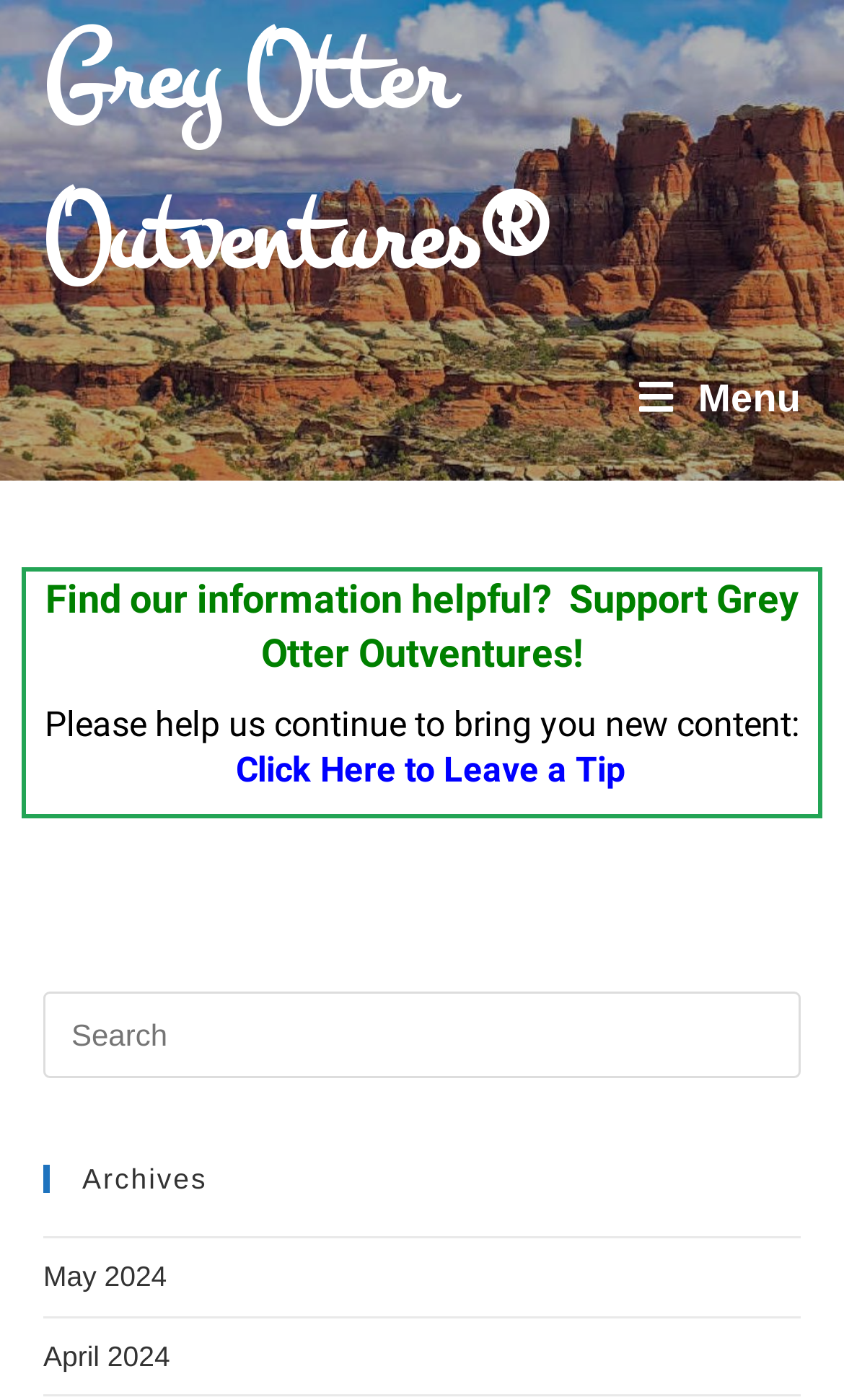Using details from the image, please answer the following question comprehensively:
What type of content is available on this website?

The root element of the webpage is 'National Parks And Monuments Articles Archives - Grey Otter Outventures®', which suggests that the website contains articles related to national parks and monuments.